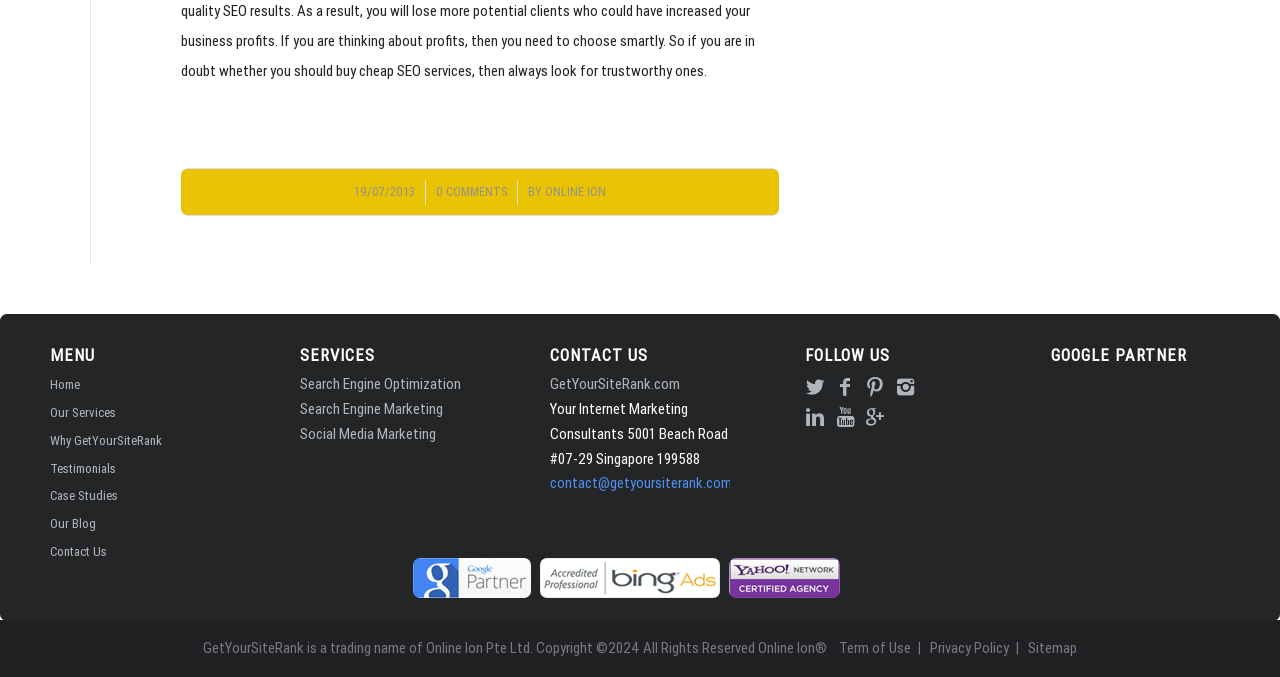Please answer the following question using a single word or phrase: 
What is the name of the trading company of GetYourSiteRank?

Online Ion Pte Ltd